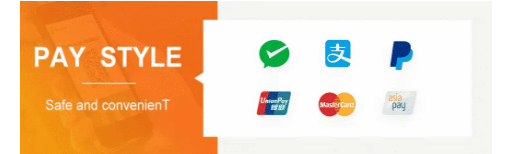What is the focus of the visual design?
Answer the question with detailed information derived from the image.

The image emphasizes a modern, user-friendly approach to financial transactions, suggesting a focus on security and ease for users seeking payment options, as indicated by the subtitle 'Safe and convenient'.